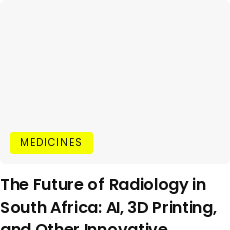Thoroughly describe what you see in the image.

This image represents the article titled "The Future of Radiology in South Africa: AI, 3D Printing, and Other Innovative Technologies Leading the Transformation." It highlights advancements in the field of radiology, emphasizing the integration of artificial intelligence and 3D printing technologies. The accompanying yellow "MEDICINES" label indicates a focus on medical advancements related to the topic. The article discusses how these innovations are shaping the future of healthcare in South Africa, presenting new opportunities and transforming traditional practices within the medical field.